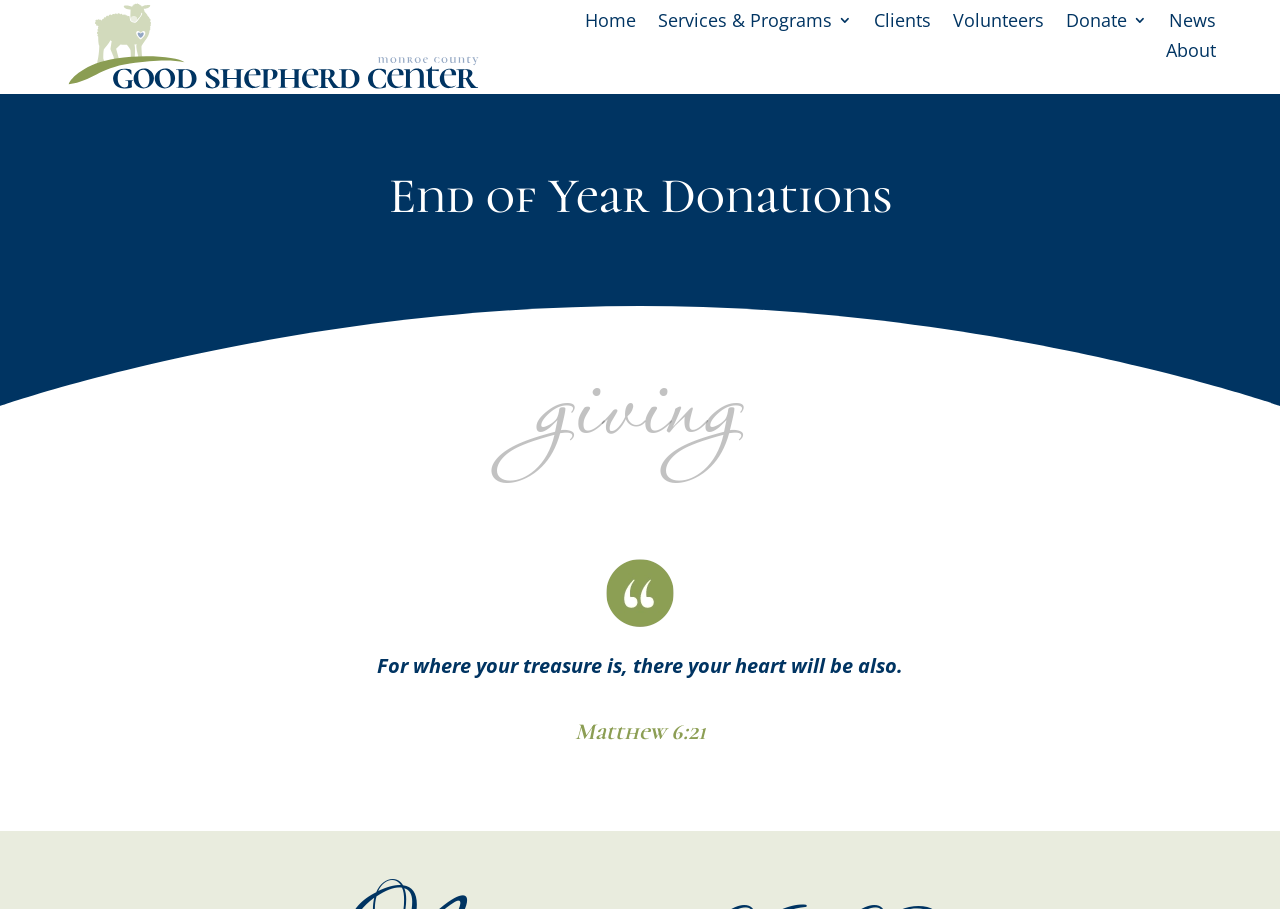Bounding box coordinates should be in the format (top-left x, top-left y, bottom-right x, bottom-right y) and all values should be floating point numbers between 0 and 1. Determine the bounding box coordinate for the UI element described as: Services & Programs

[0.514, 0.014, 0.666, 0.038]